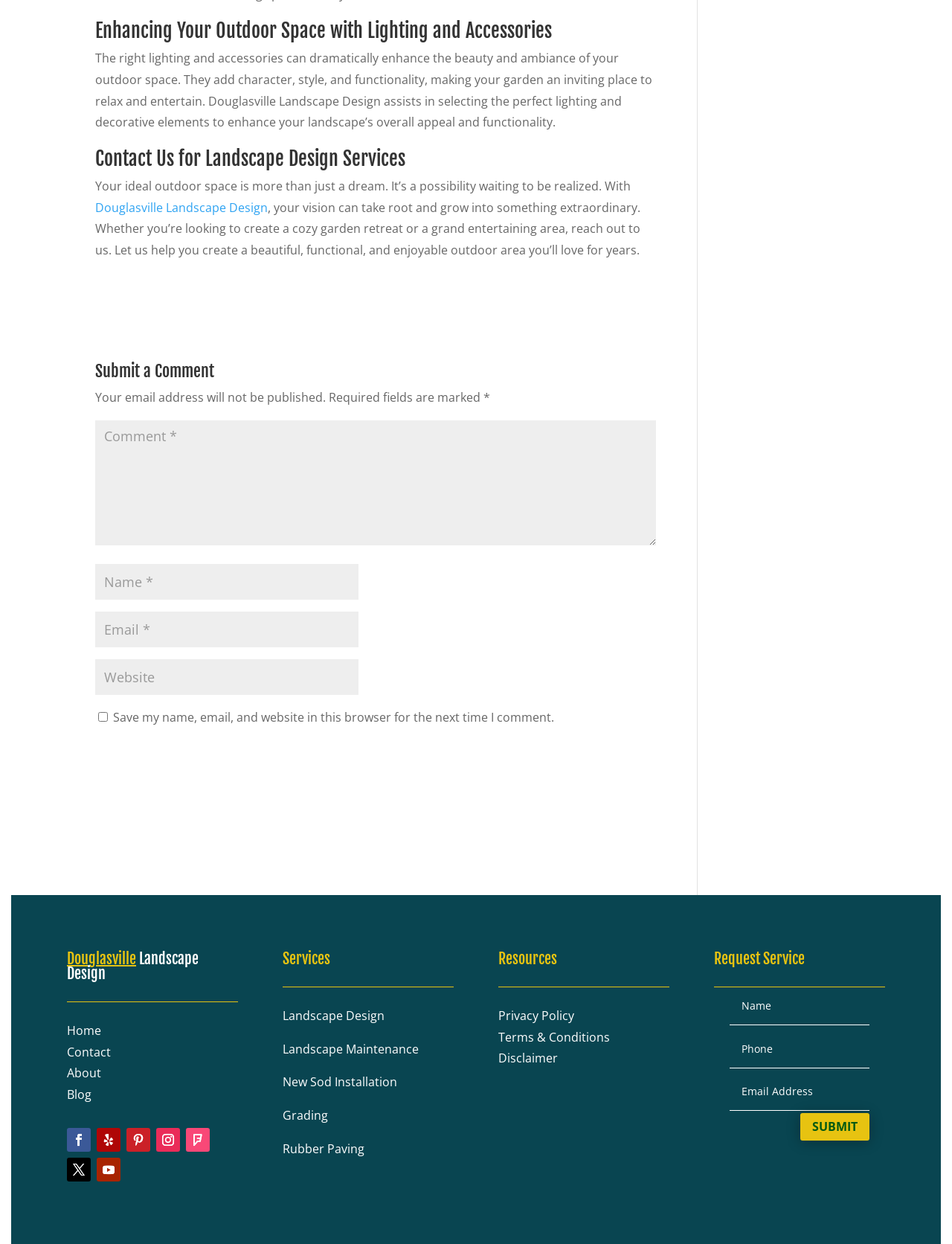What is the location of the 'Contact Us' link?
Using the image as a reference, deliver a detailed and thorough answer to the question.

The 'Contact Us' link is located in the top-right corner of the webpage, as indicated by its bounding box coordinates [0.1, 0.118, 0.159, 0.137].